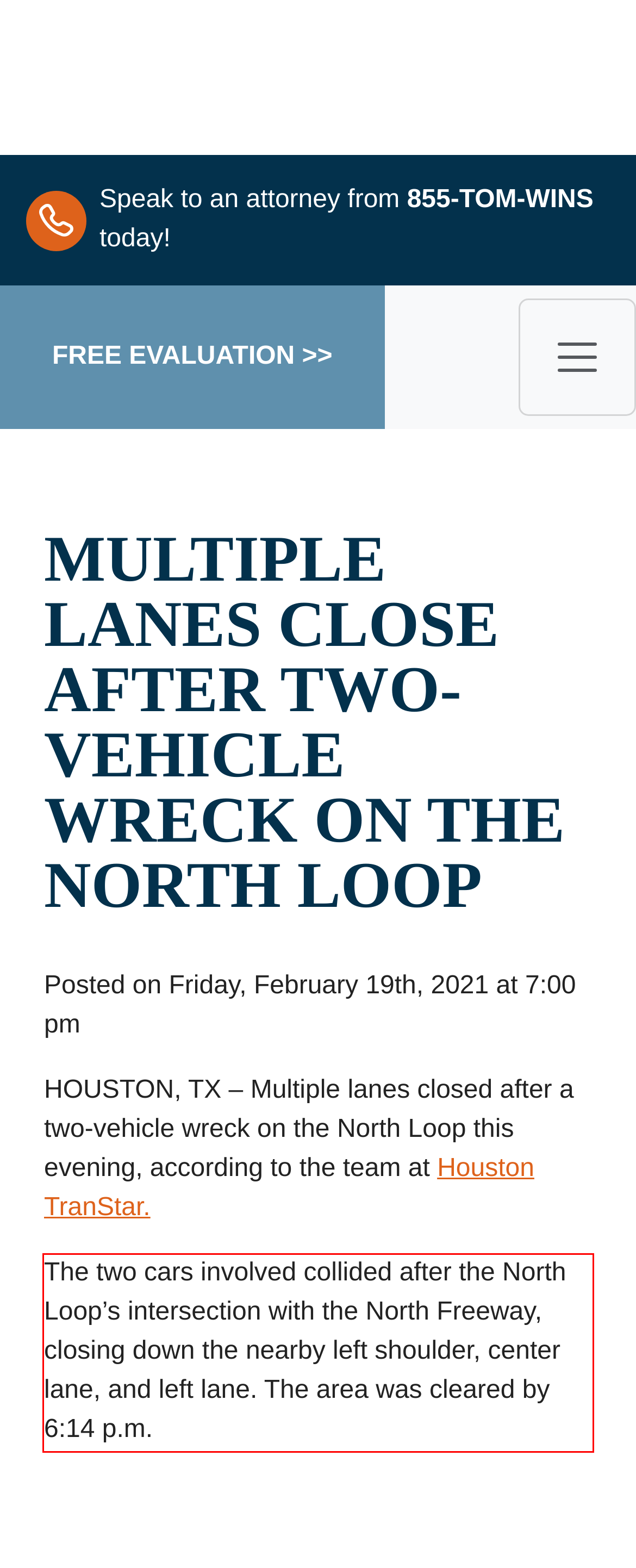Within the provided webpage screenshot, find the red rectangle bounding box and perform OCR to obtain the text content.

The two cars involved collided after the North Loop’s intersection with the North Freeway, closing down the nearby left shoulder, center lane, and left lane. The area was cleared by 6:14 p.m.